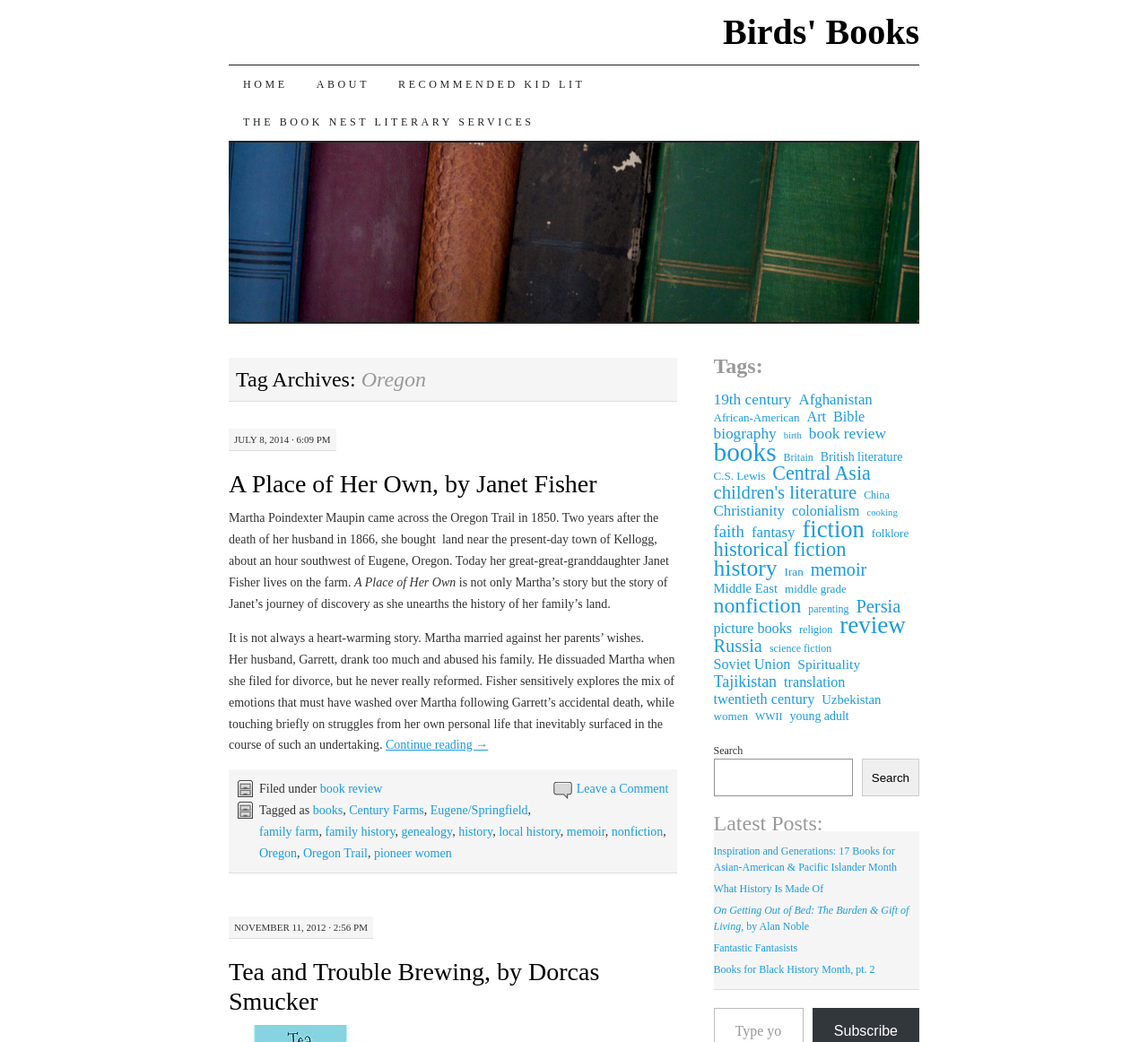Identify the bounding box coordinates for the UI element described as: "genealogy".

[0.35, 0.792, 0.394, 0.804]